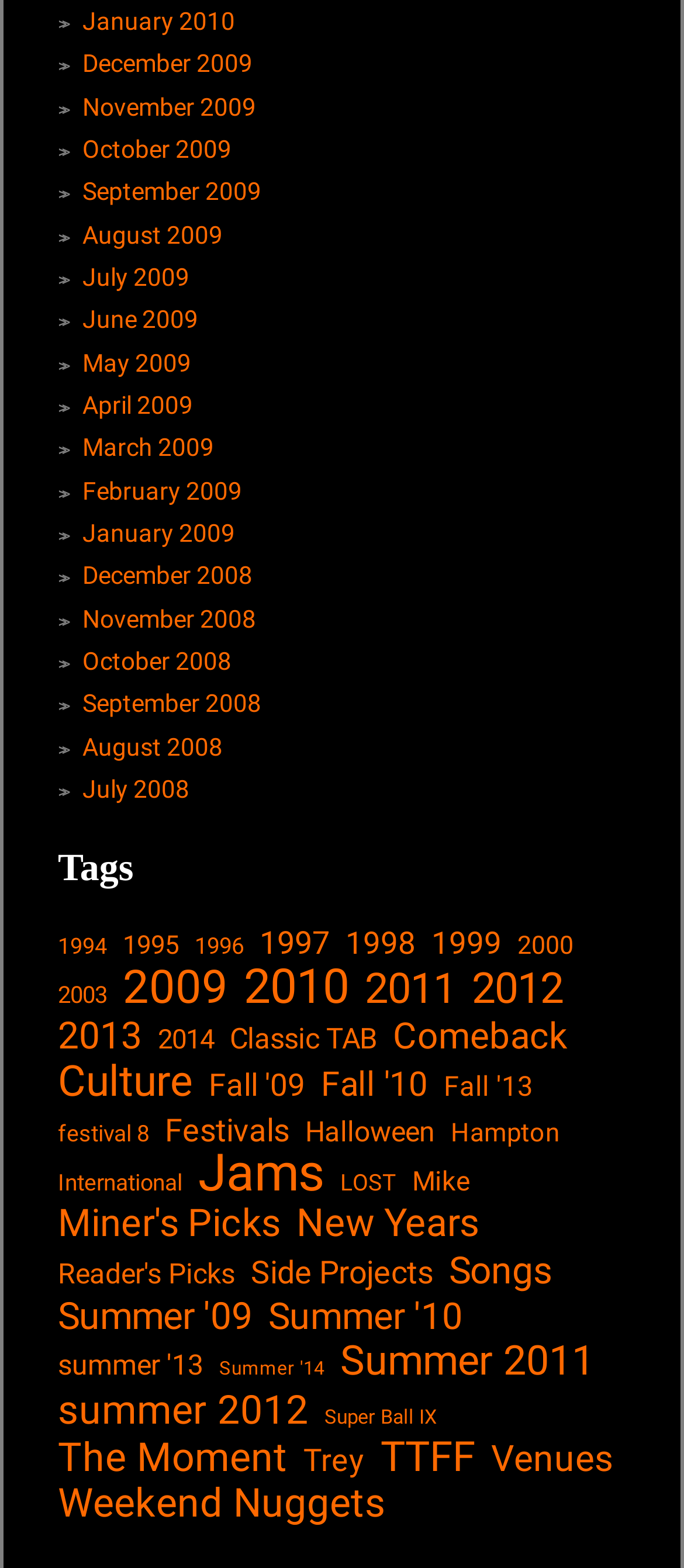Can you look at the image and give a comprehensive answer to the question:
How many items are tagged as 'Jams'?

I found the link labeled 'Jams' and saw that it has 240 items associated with it.